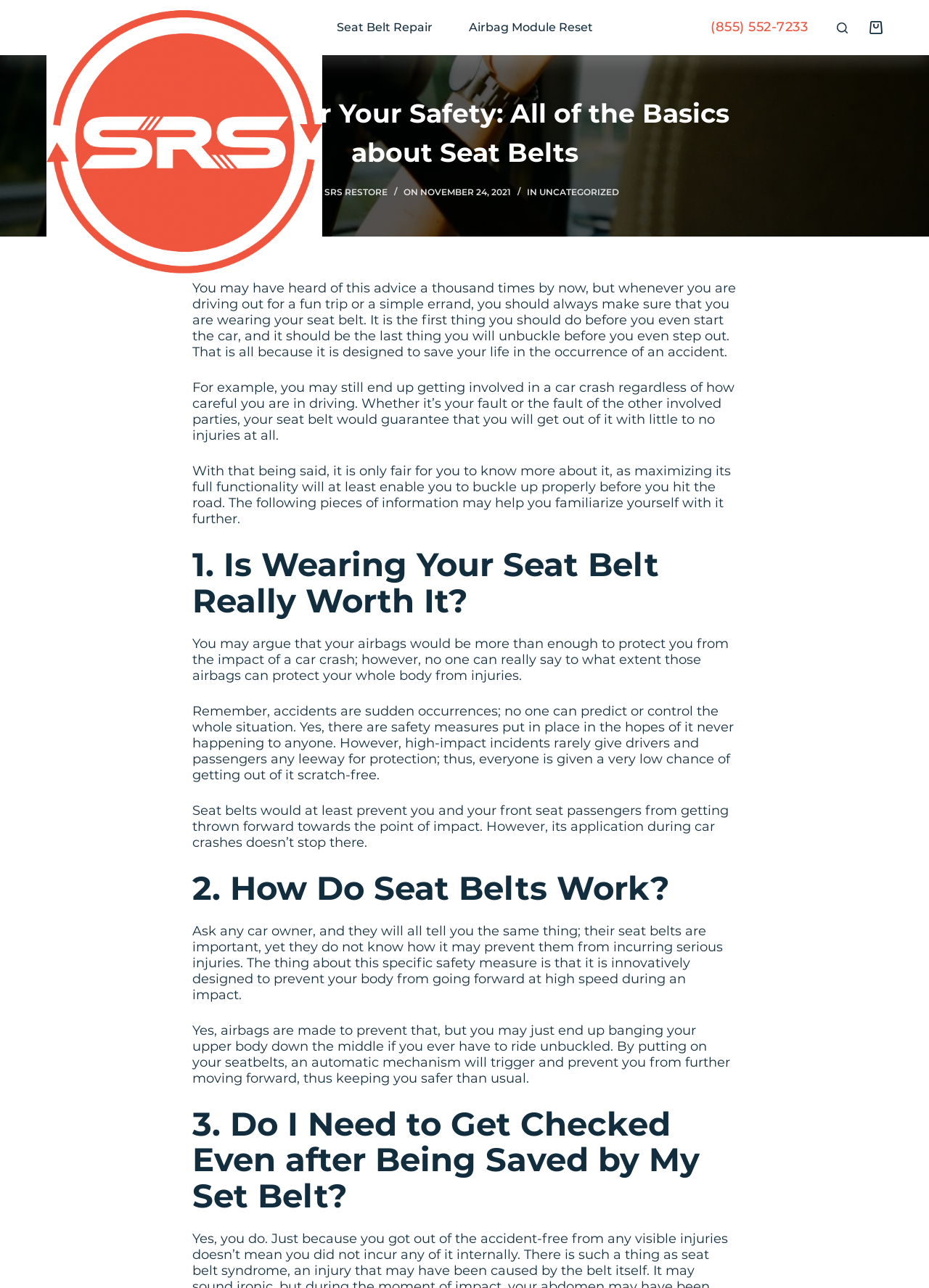Refer to the element description THE SOURCE and identify the corresponding bounding box in the screenshot. Format the coordinates as (top-left x, top-left y, bottom-right x, bottom-right y) with values in the range of 0 to 1.

None